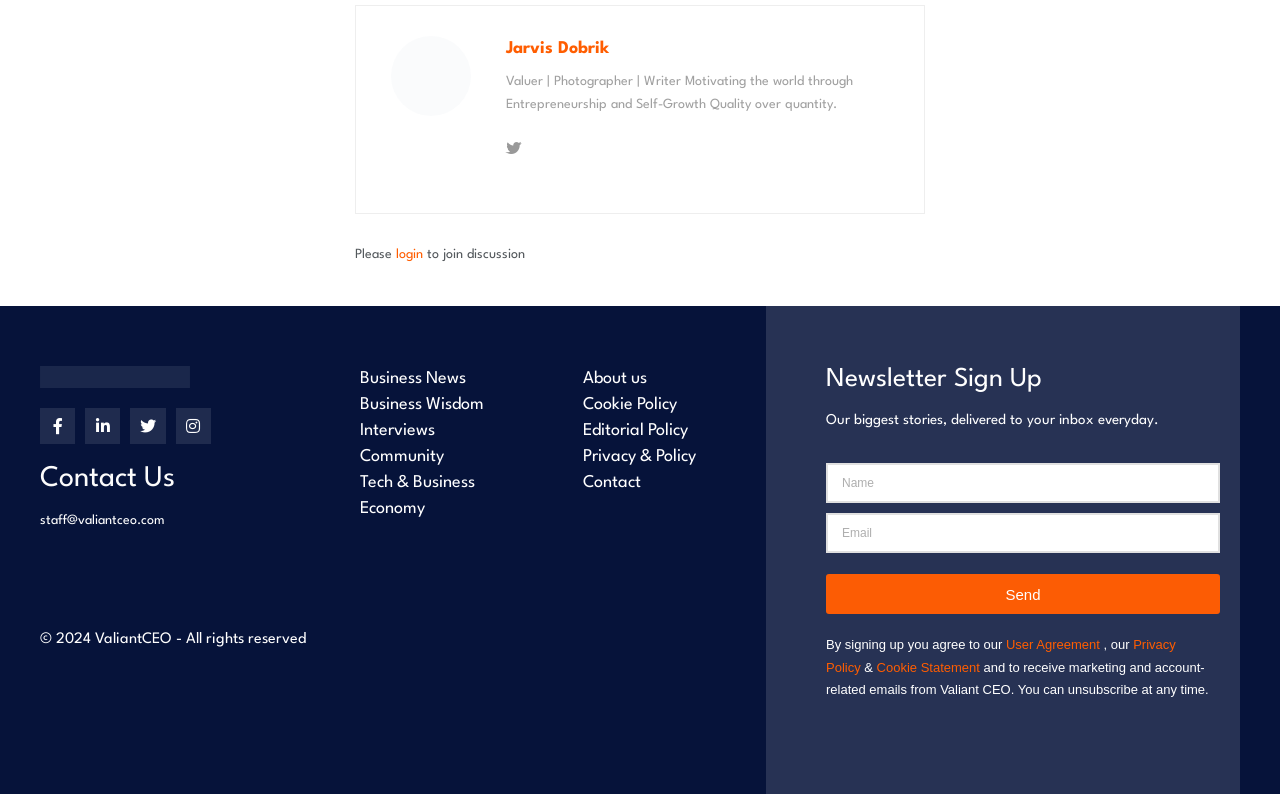From the webpage screenshot, identify the region described by About us. Provide the bounding box coordinates as (top-left x, top-left y, bottom-right x, bottom-right y), with each value being a floating point number between 0 and 1.

[0.44, 0.461, 0.559, 0.494]